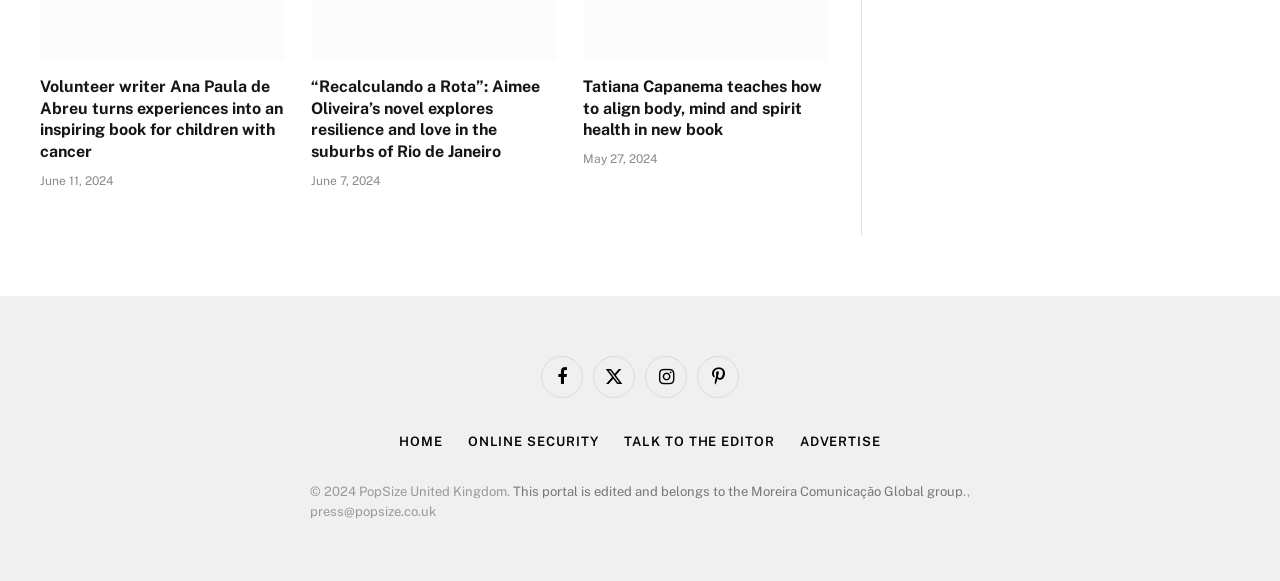Please specify the bounding box coordinates for the clickable region that will help you carry out the instruction: "Visit the Facebook page".

[0.423, 0.613, 0.455, 0.685]